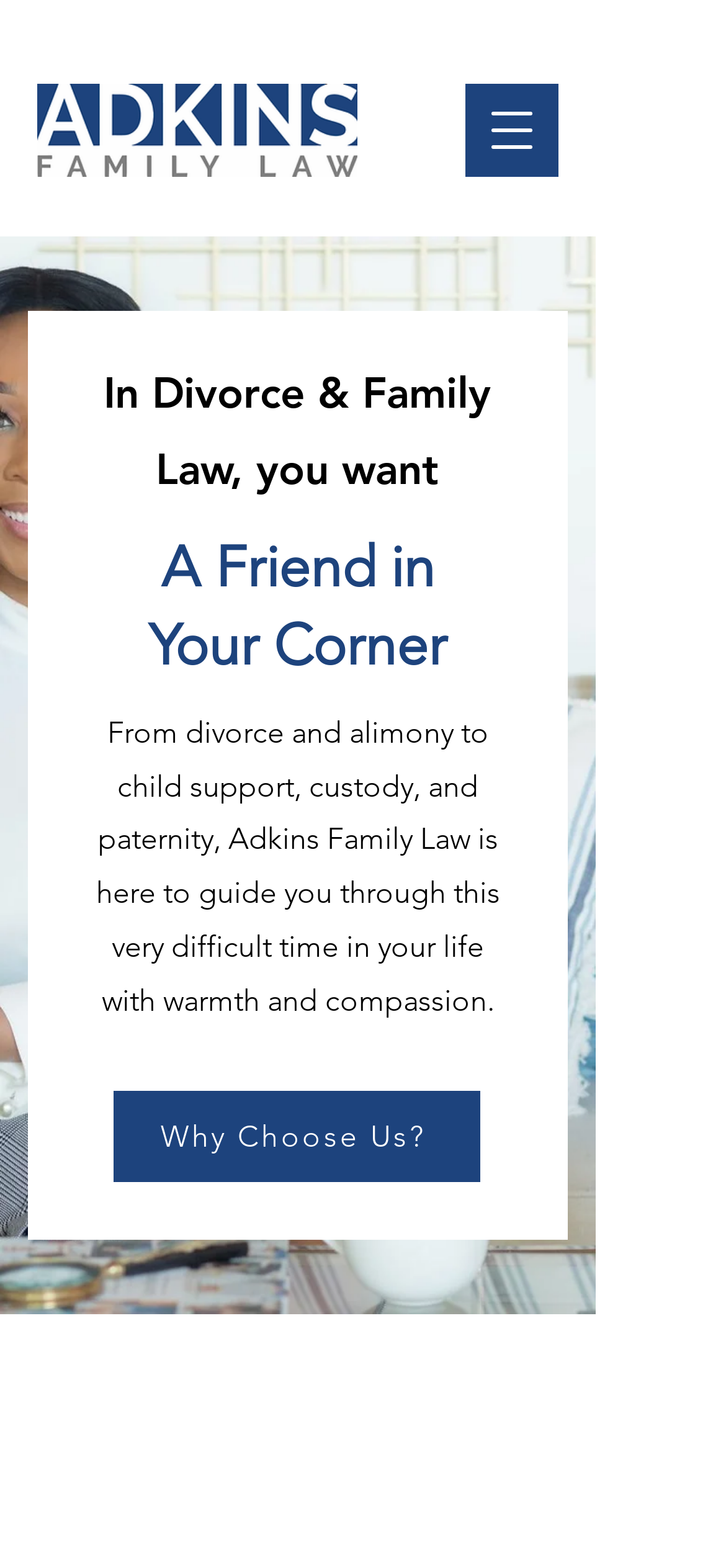What is the name of the law firm?
From the details in the image, answer the question comprehensively.

The static text 'From divorce and alimony to child support, custody, and paternity, Adkins Family Law is here to guide you...' mentions the name of the law firm as Adkins Family Law.